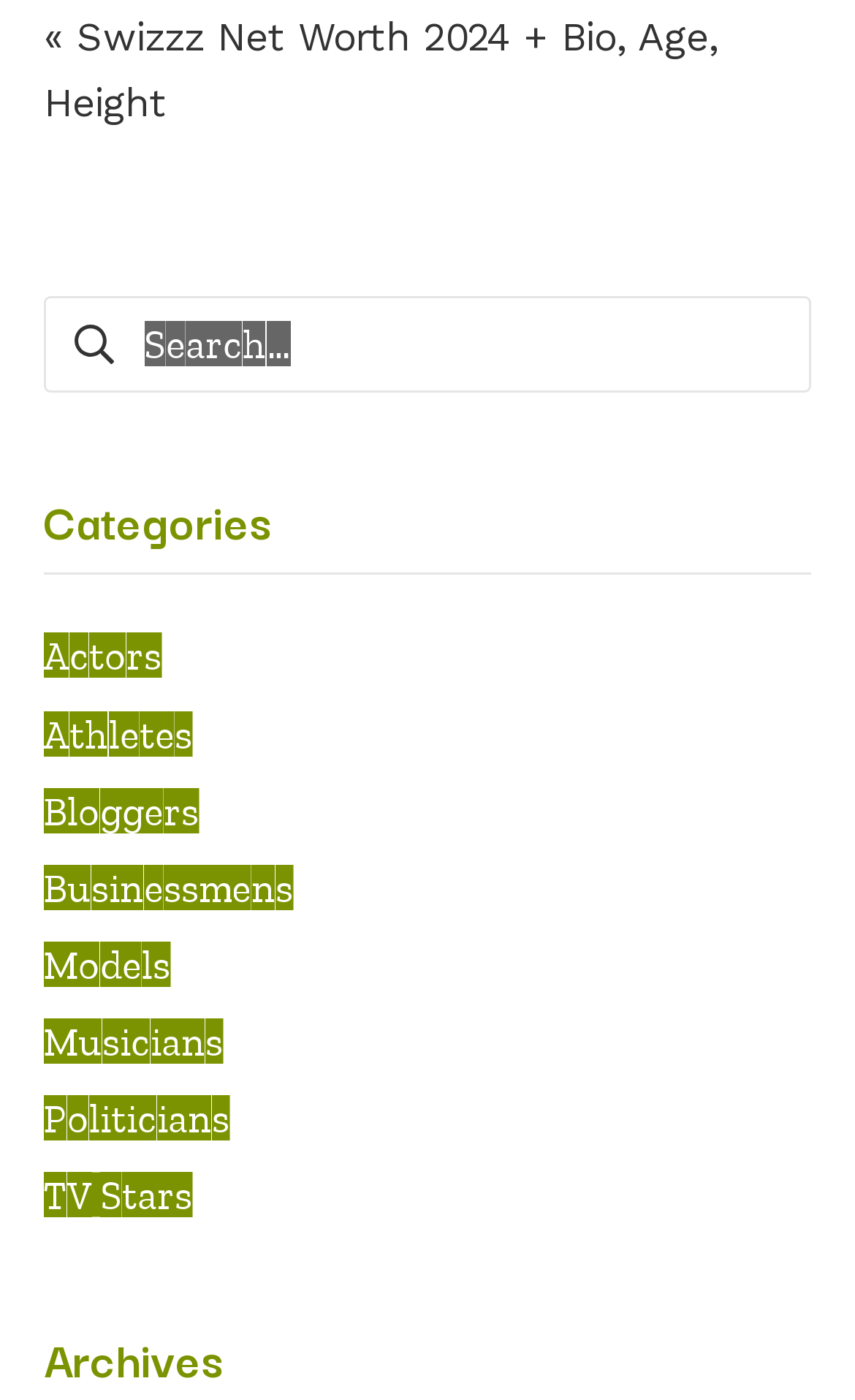Please identify the bounding box coordinates of the area I need to click to accomplish the following instruction: "Explore musicians' net worth".

[0.051, 0.727, 0.262, 0.761]